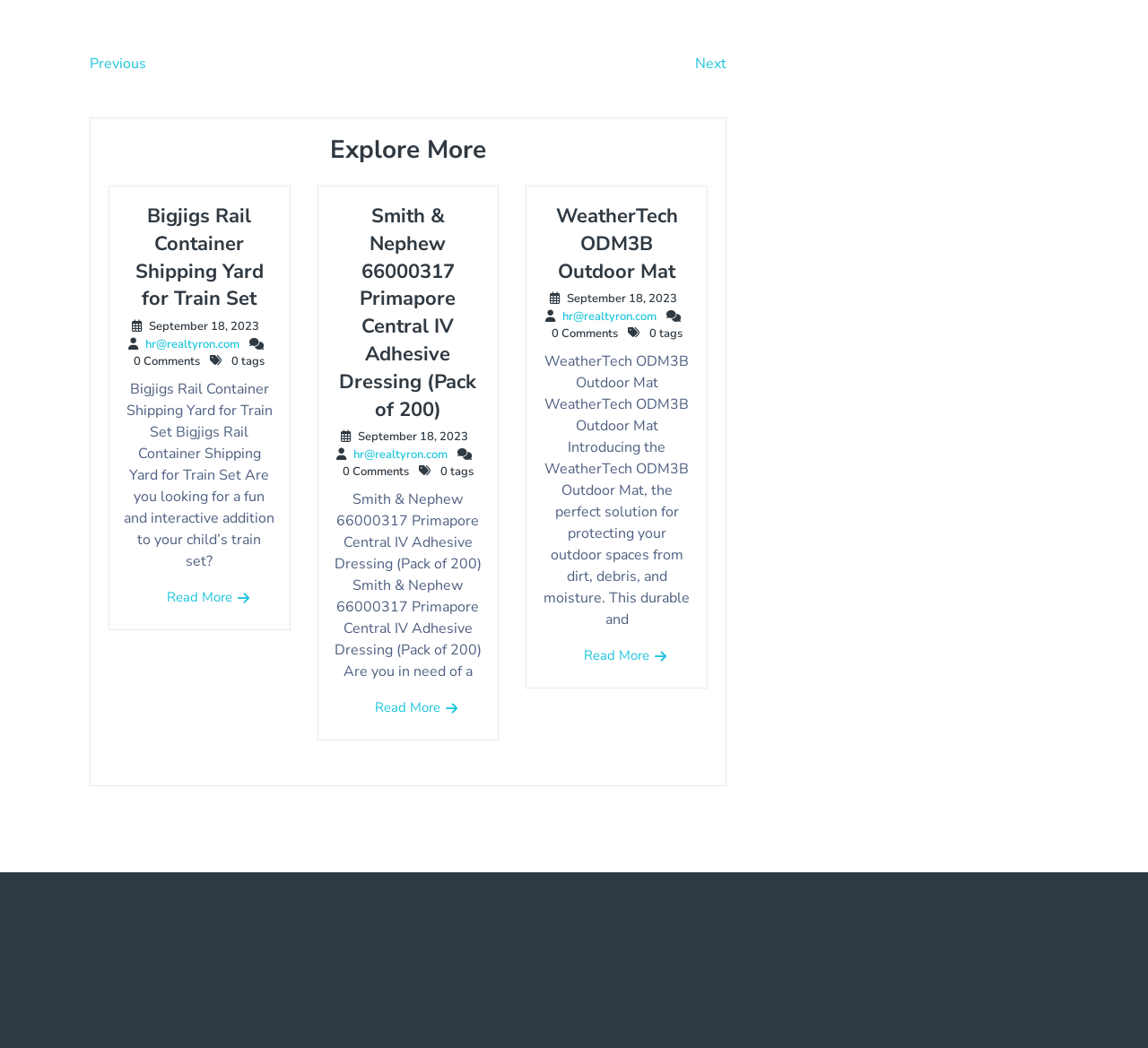Kindly determine the bounding box coordinates for the clickable area to achieve the given instruction: "Read more about 'WeatherTech ODM3B Outdoor Mat'".

[0.509, 0.616, 0.566, 0.635]